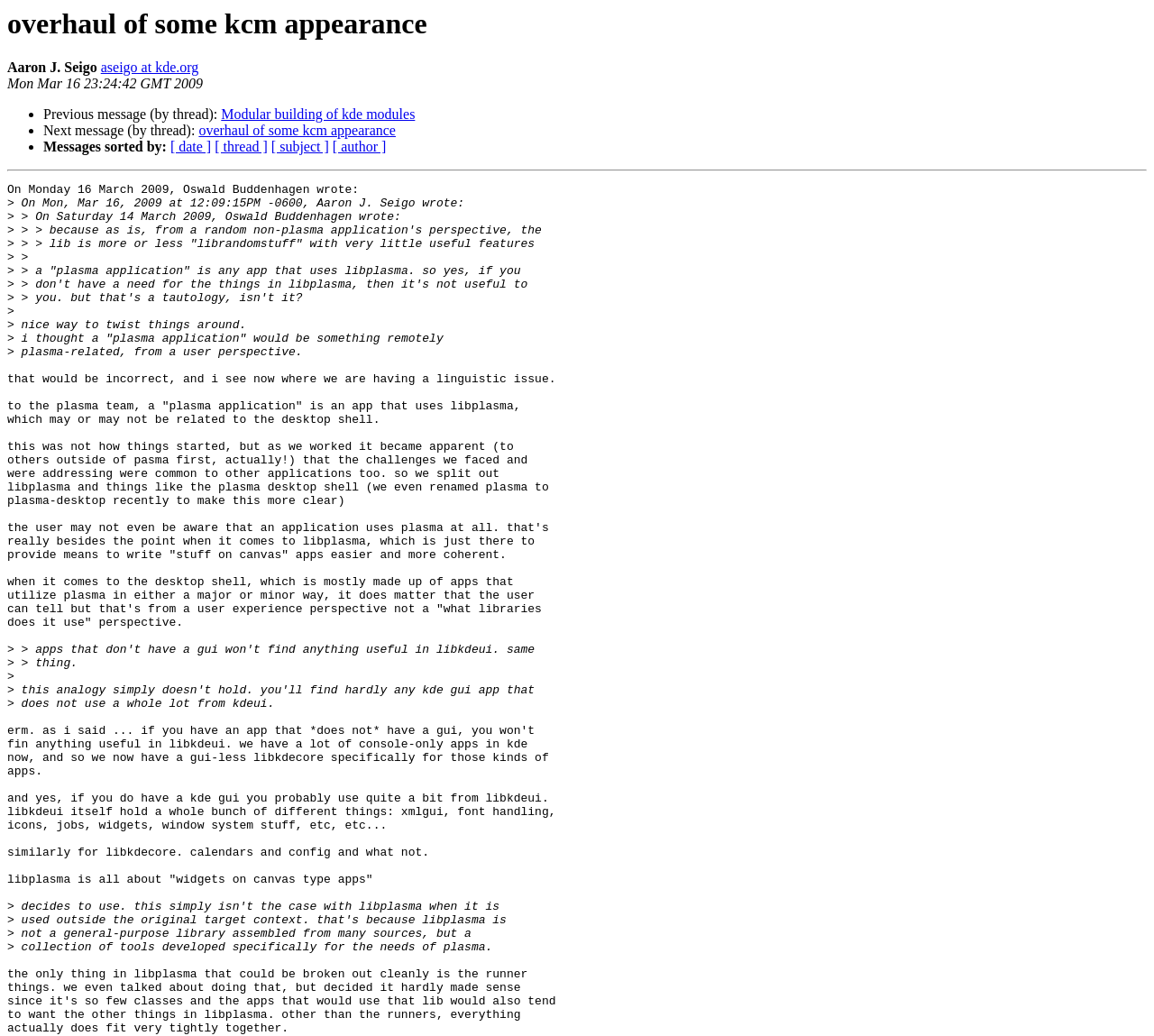Identify the bounding box coordinates for the UI element mentioned here: "[ author ]". Provide the coordinates as four float values between 0 and 1, i.e., [left, top, right, bottom].

[0.288, 0.134, 0.335, 0.149]